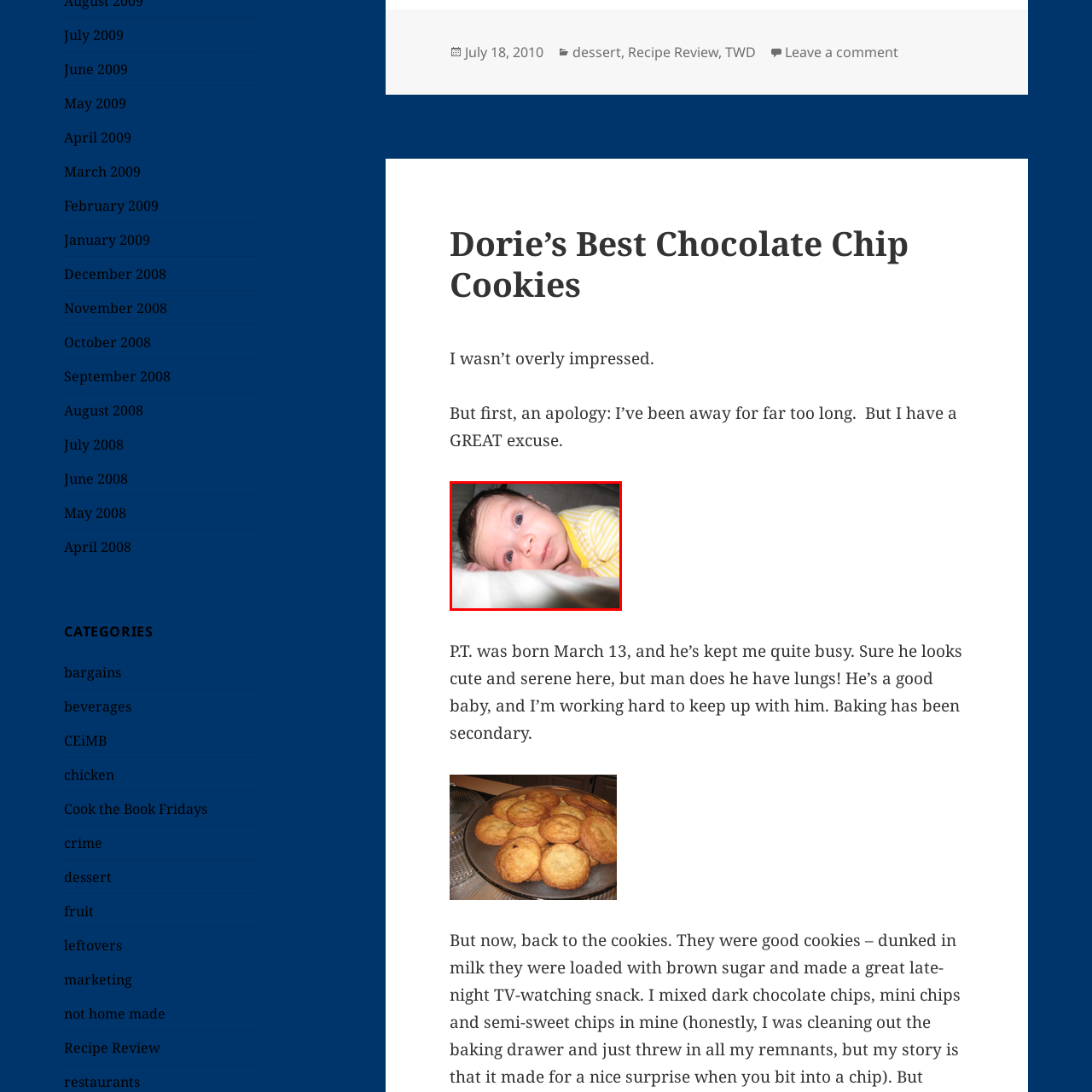Provide an in-depth caption for the image inside the red boundary.

The image features an adorable baby laying on a soft surface, gazing intently at the viewer. The baby, with a head of fine dark hair, has large, expressive blue eyes that reflect curiosity and innocence. Wearing a cheerful yellow-striped outfit, the child appears comfortable and content, resting on their arms with a gentle expression. The soft lighting enhances the tender atmosphere, capturing a serene moment that many parents cherish. This image is part of a blog post discussing the new arrival of the baby, highlighting the joys and challenges of parenthood.